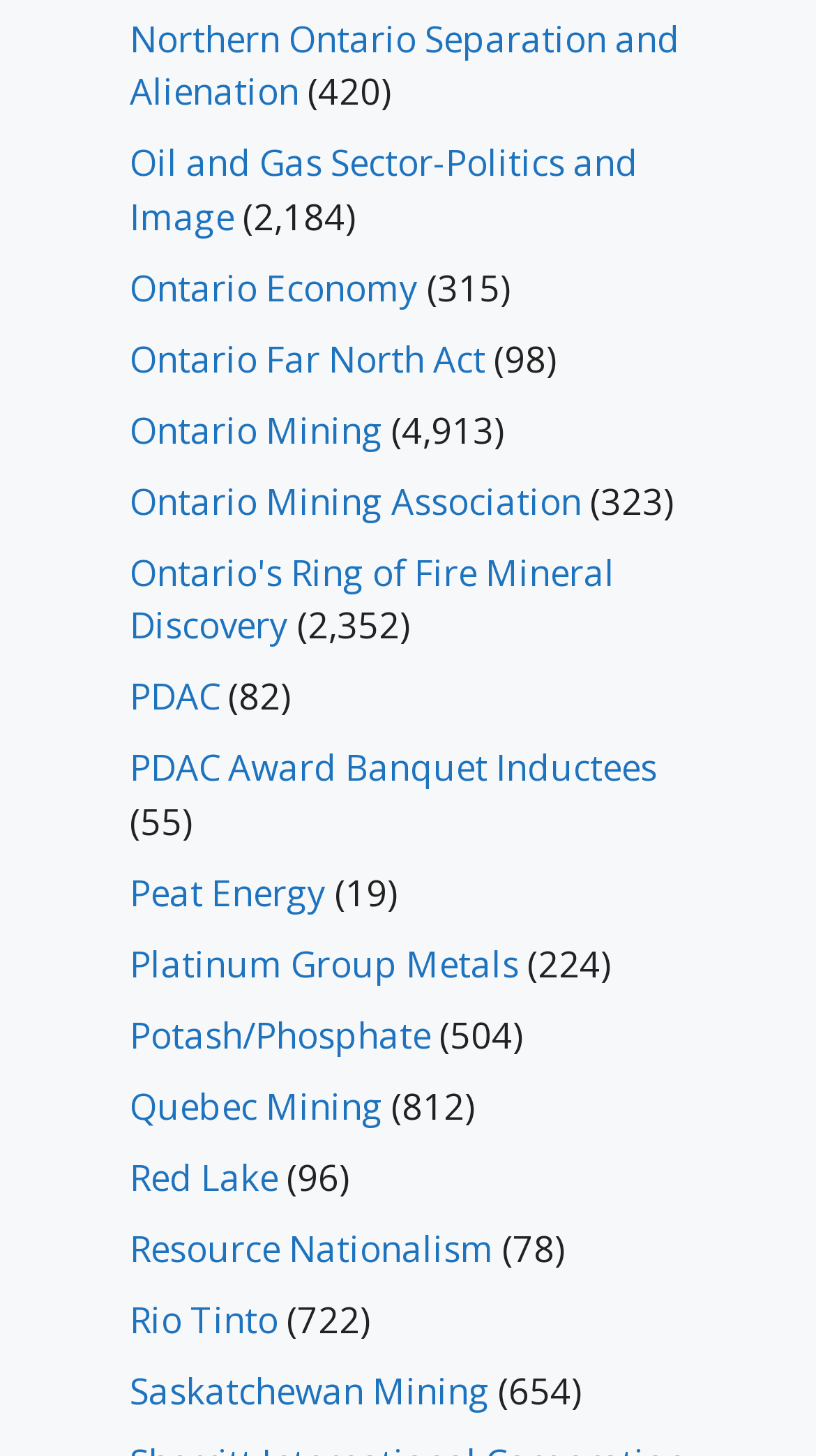Answer this question in one word or a short phrase: What is the longest link text on the webpage?

Ontario's Ring of Fire Mineral Discovery